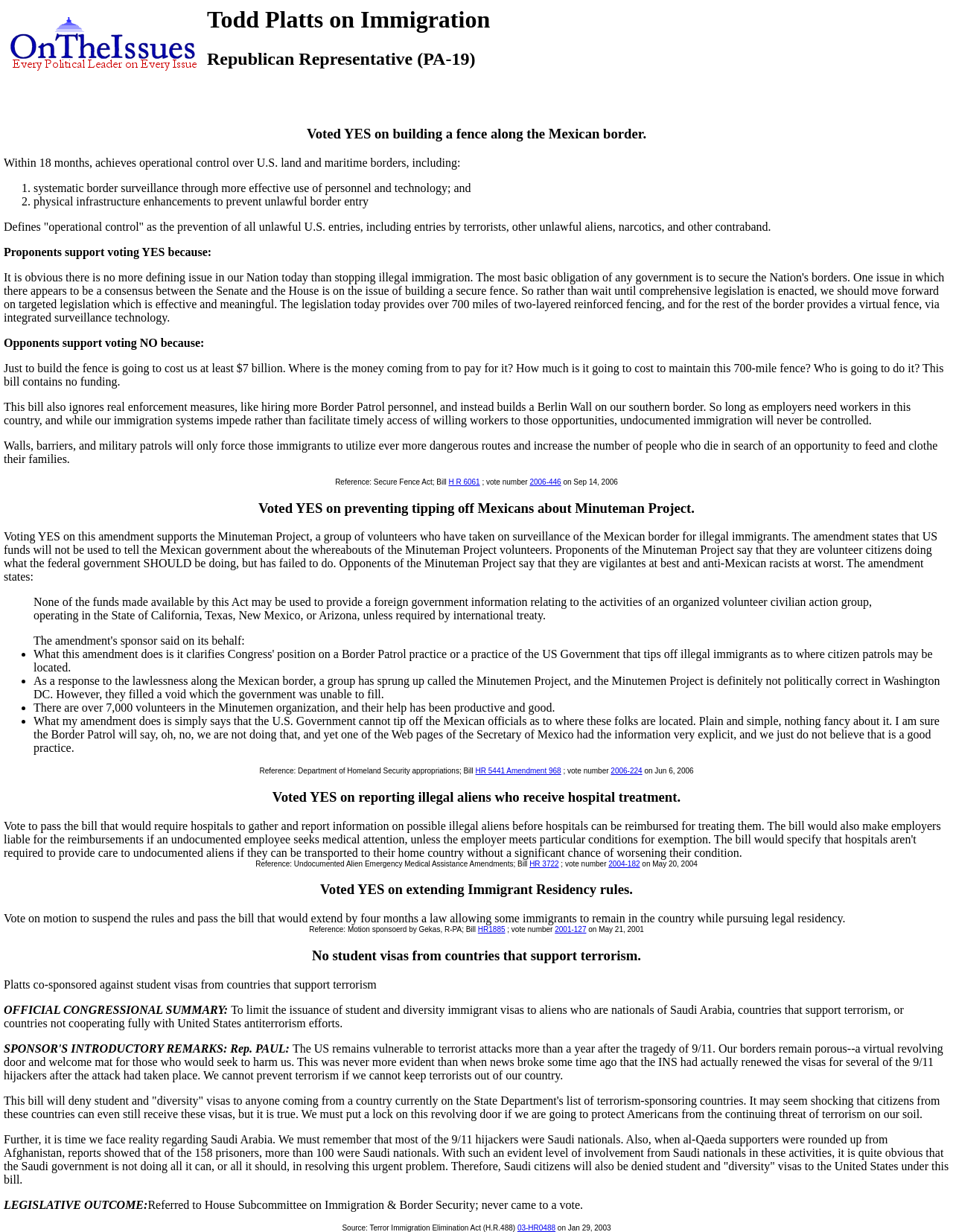Could you identify the text that serves as the heading for this webpage?

Todd Platts on Immigration